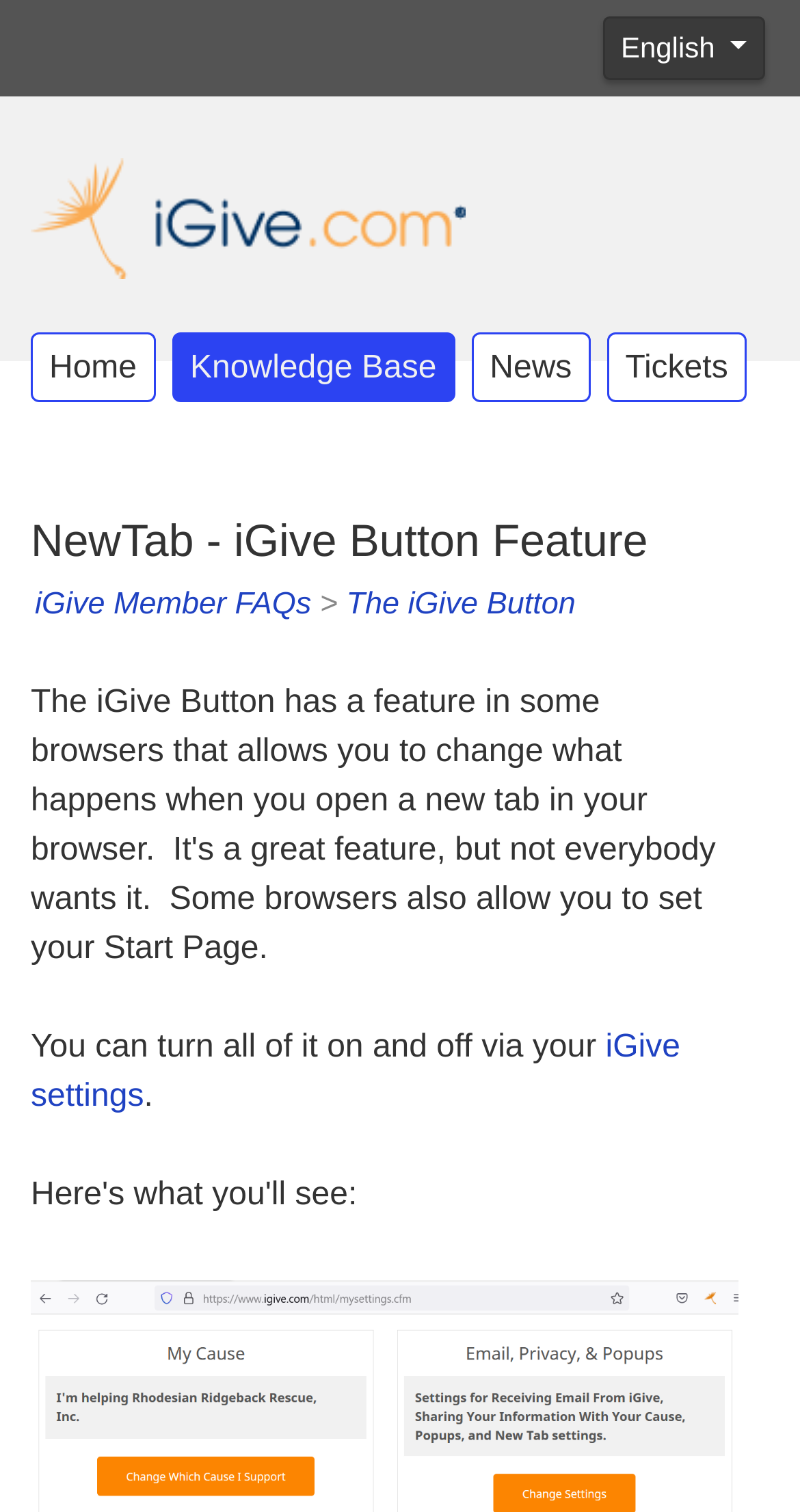What can be turned on and off via iGive settings?
Please answer the question as detailed as possible based on the image.

According to the text on the webpage, 'You can turn all of it on and off via your iGive settings', which implies that the iGive new tab feature can be turned on and off via iGive settings.